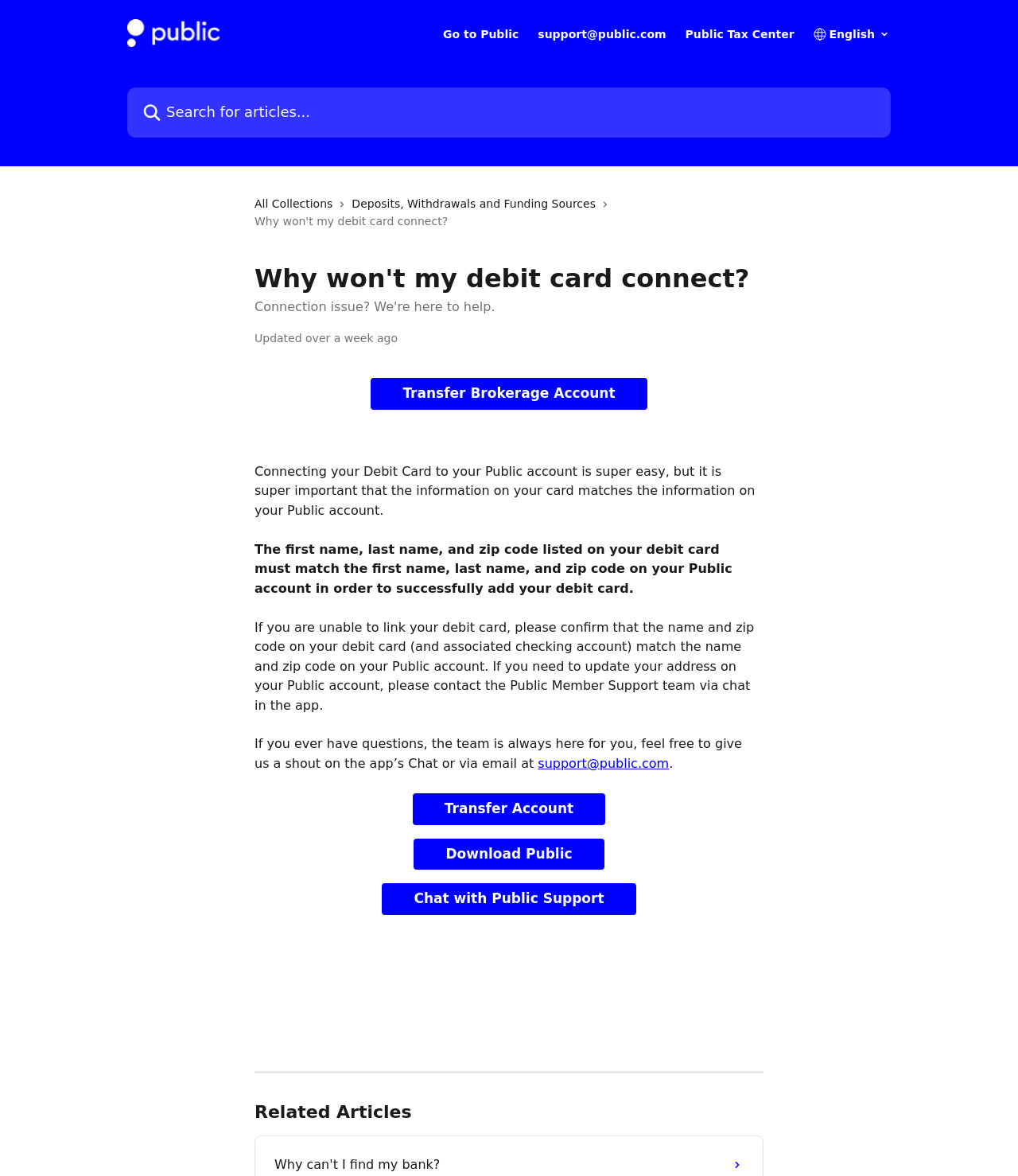Respond to the following question with a brief word or phrase:
How to update address on Public account?

Contact Public Member Support team